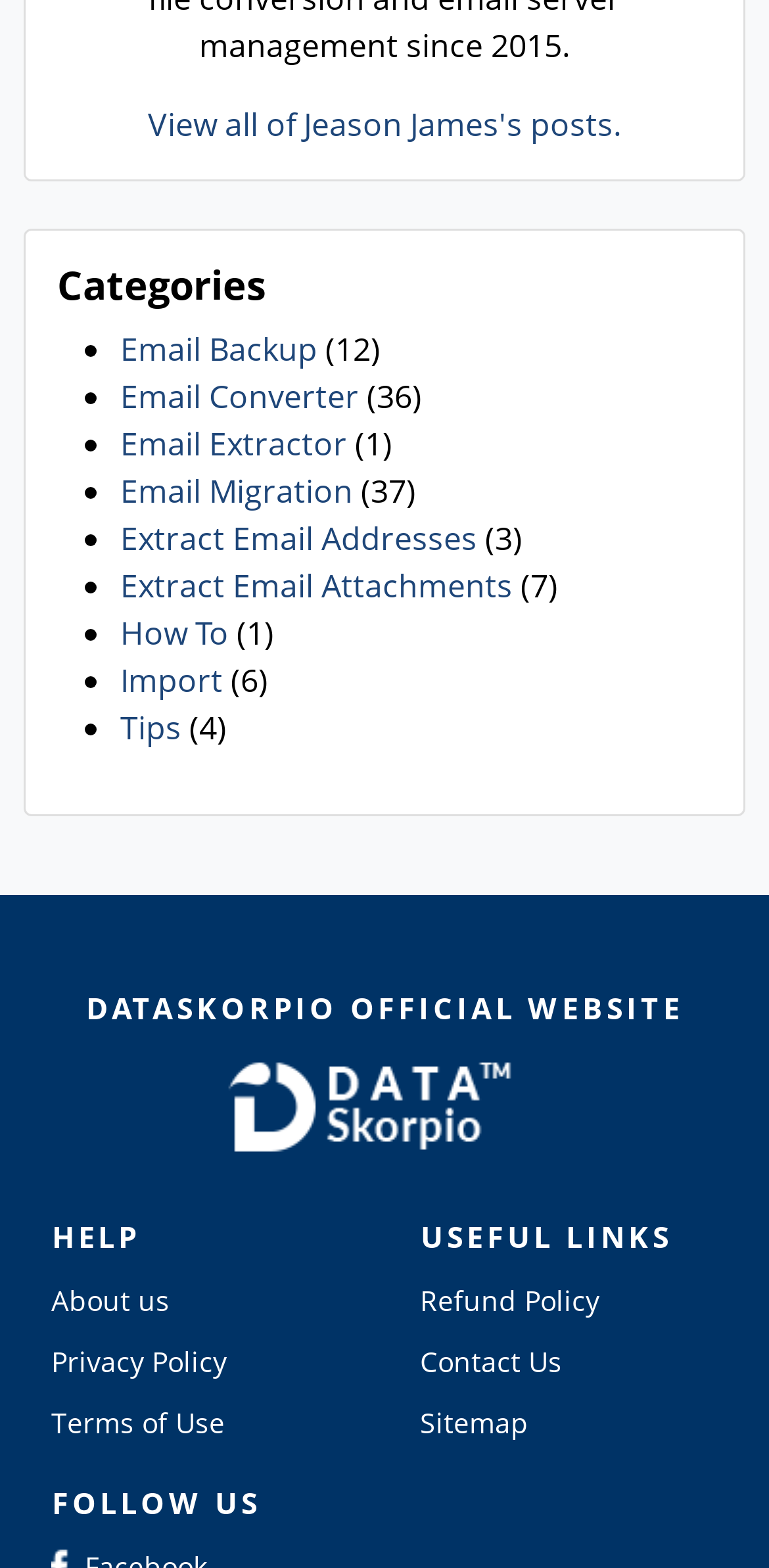Please specify the bounding box coordinates of the area that should be clicked to accomplish the following instruction: "Visit About us page". The coordinates should consist of four float numbers between 0 and 1, i.e., [left, top, right, bottom].

[0.067, 0.817, 0.221, 0.841]